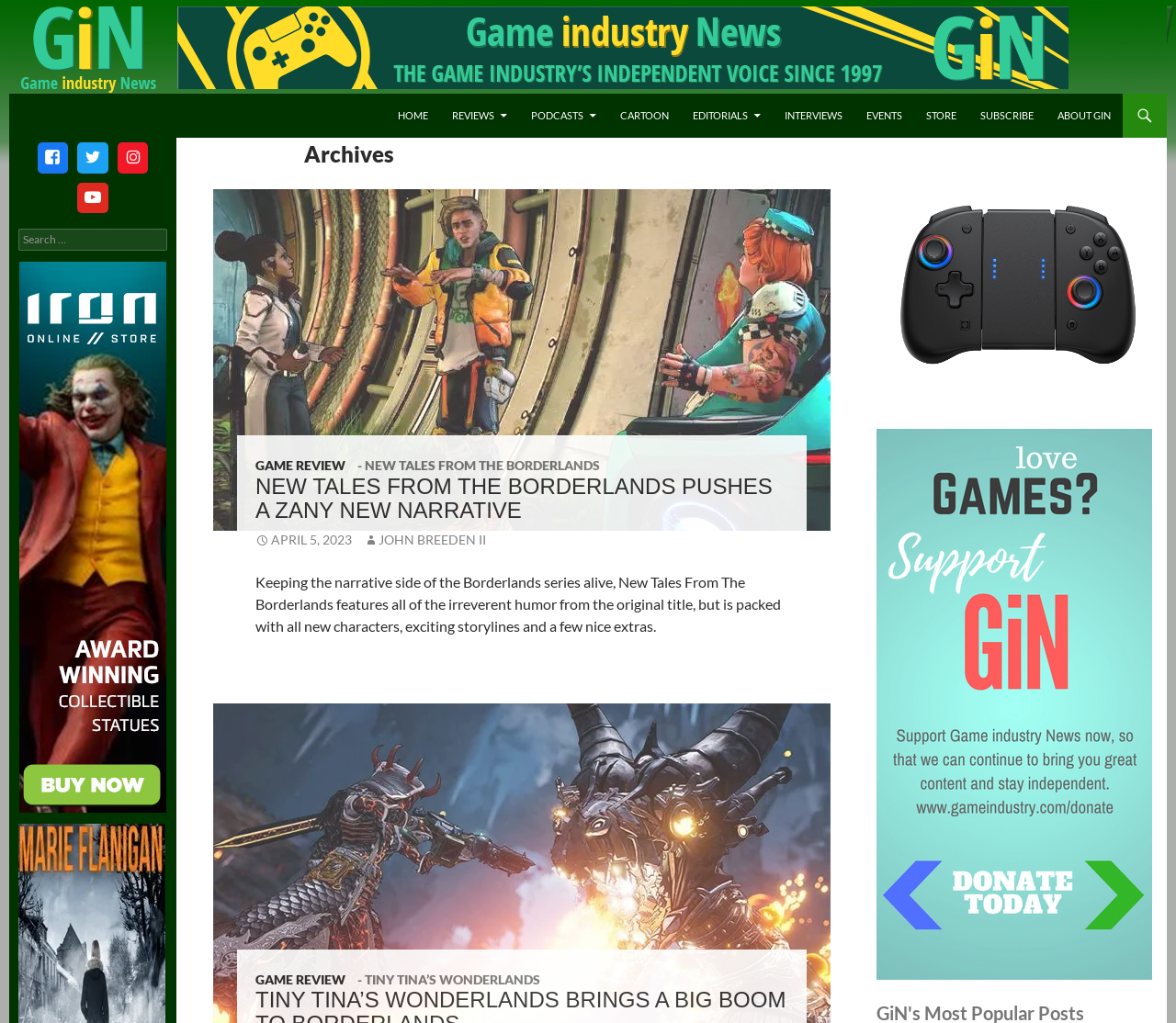Specify the bounding box coordinates of the area to click in order to execute this command: 'Go to the home page'. The coordinates should consist of four float numbers ranging from 0 to 1, and should be formatted as [left, top, right, bottom].

[0.329, 0.092, 0.373, 0.135]